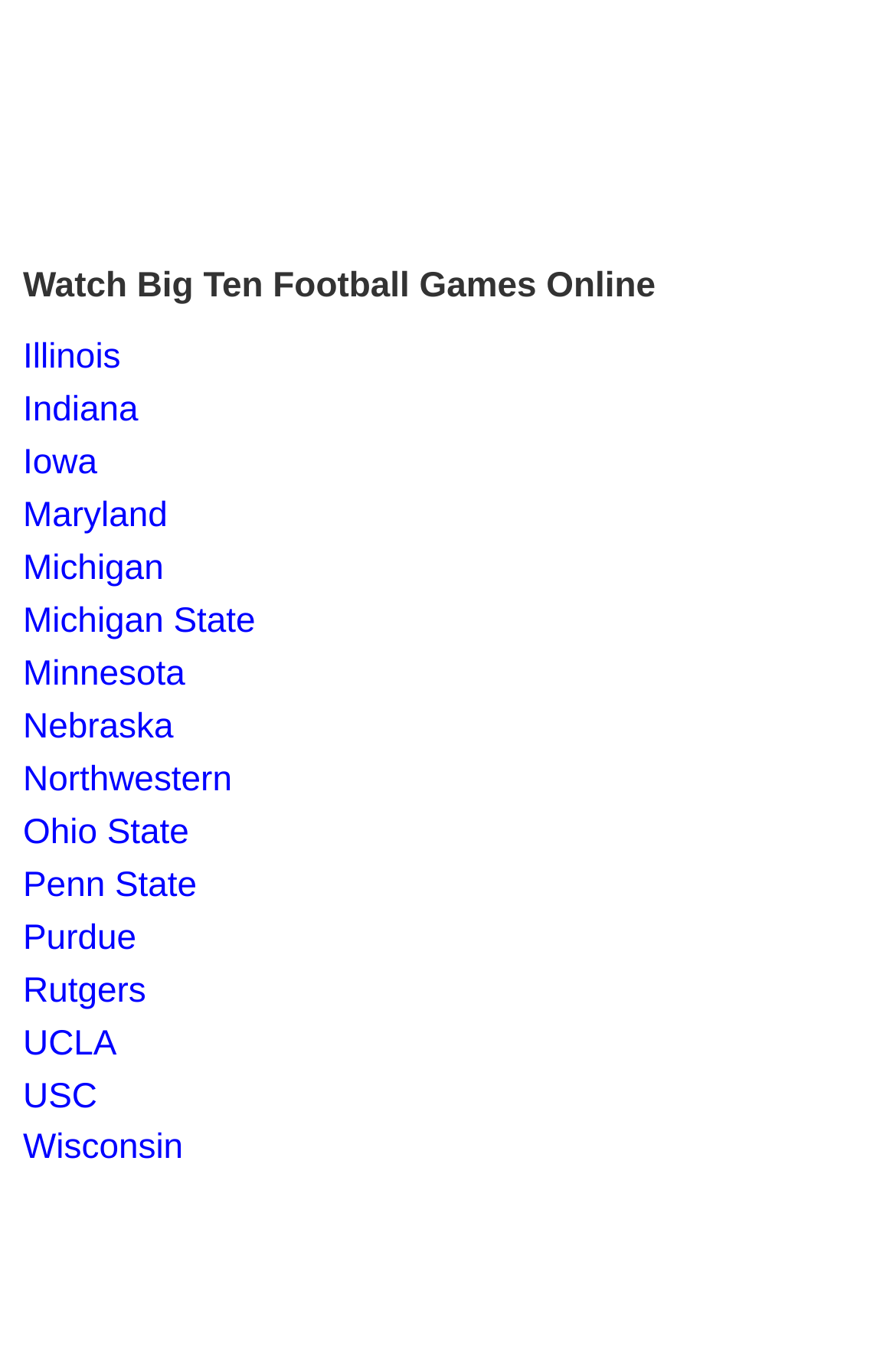Using the information in the image, could you please answer the following question in detail:
How many teams are listed on this webpage?

I counted the number of links listed under the heading 'Watch Big Ten Football Games Online', and there are 14 teams listed, including Illinois, Indiana, Iowa, and so on.